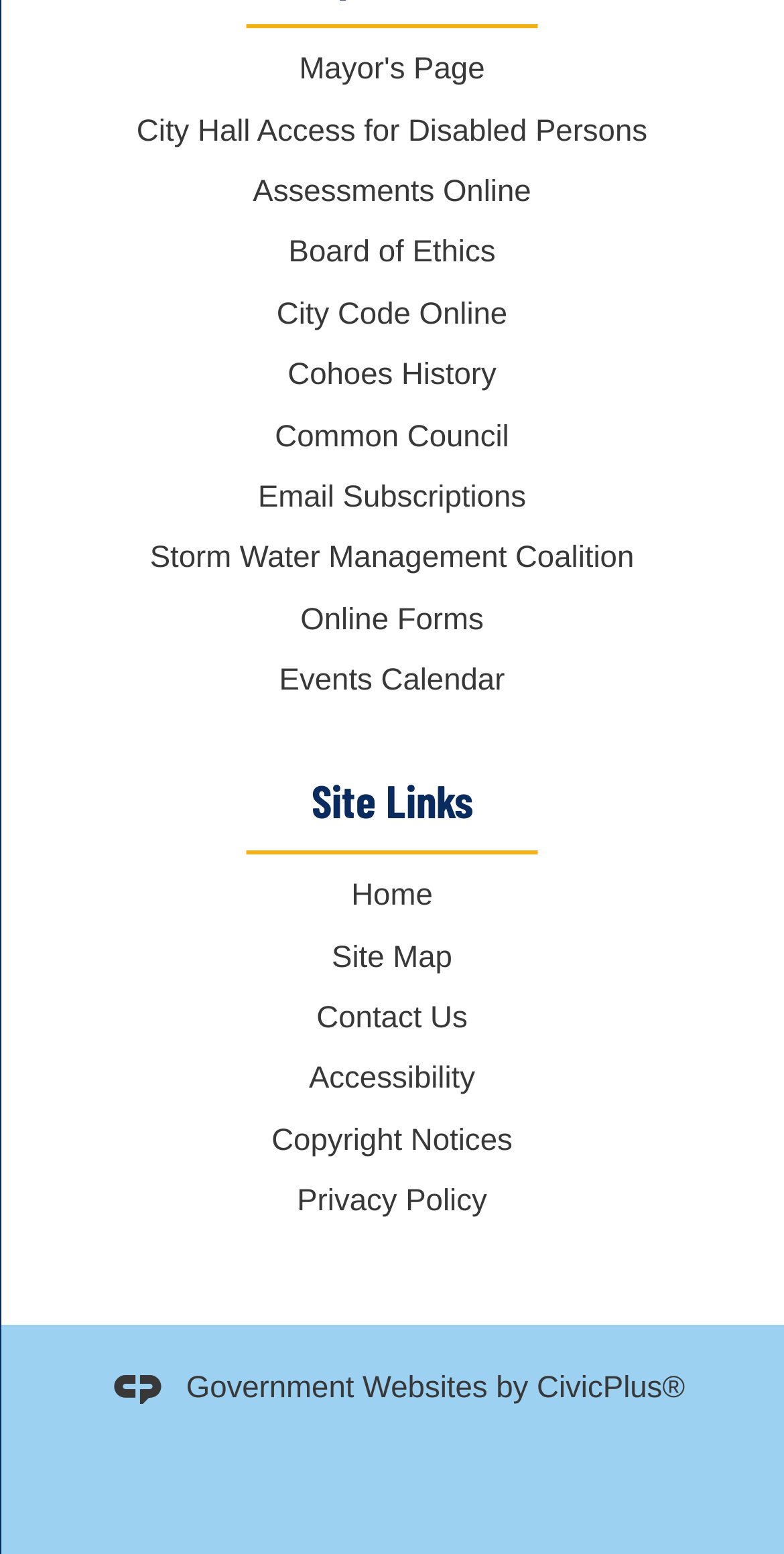Please reply to the following question using a single word or phrase: 
What is the link that comes after 'City Code Online'?

Cohoes History